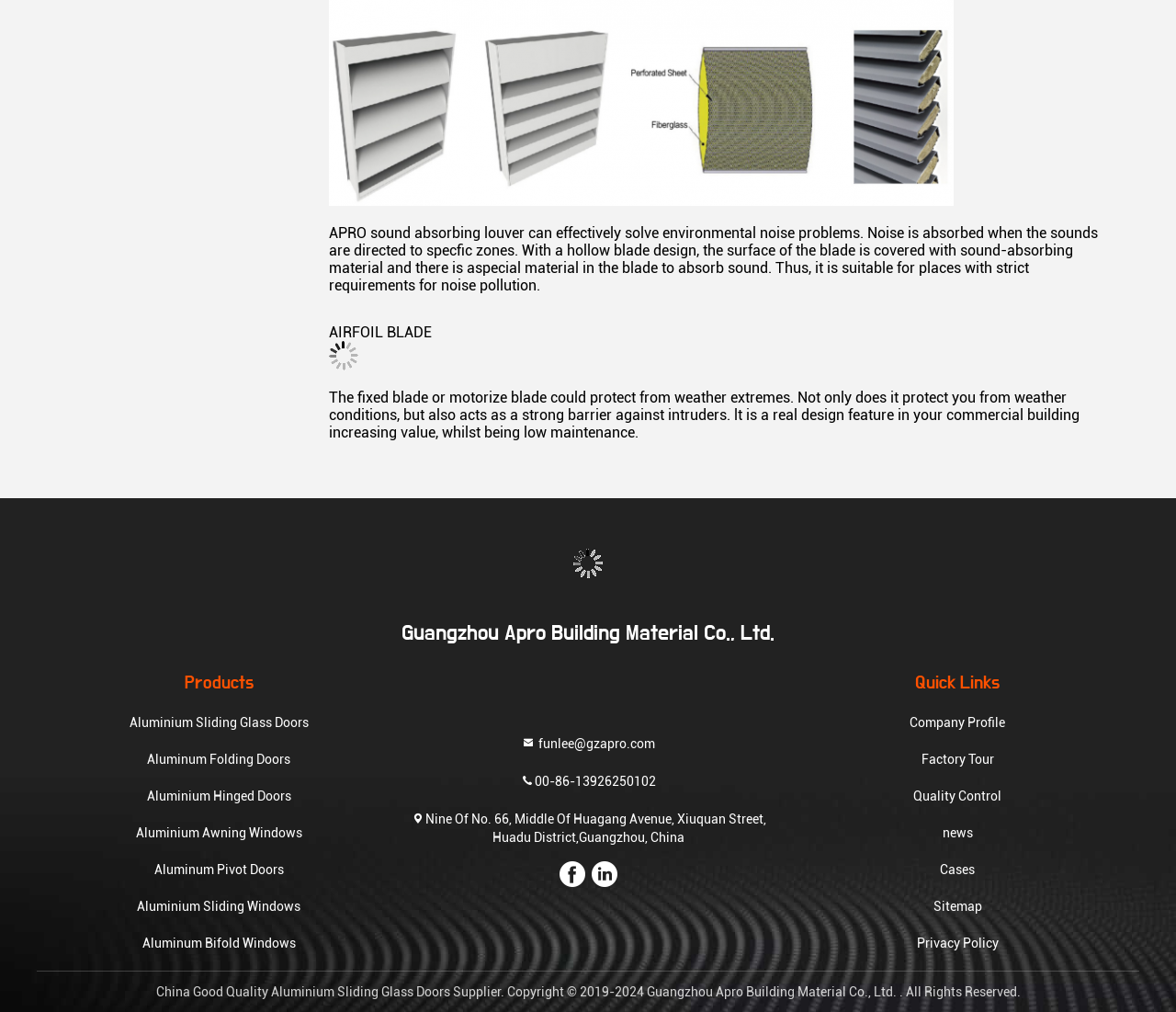Determine the bounding box coordinates for the UI element matching this description: "Aluminium Sliding Glass Doors".

[0.11, 0.704, 0.262, 0.741]